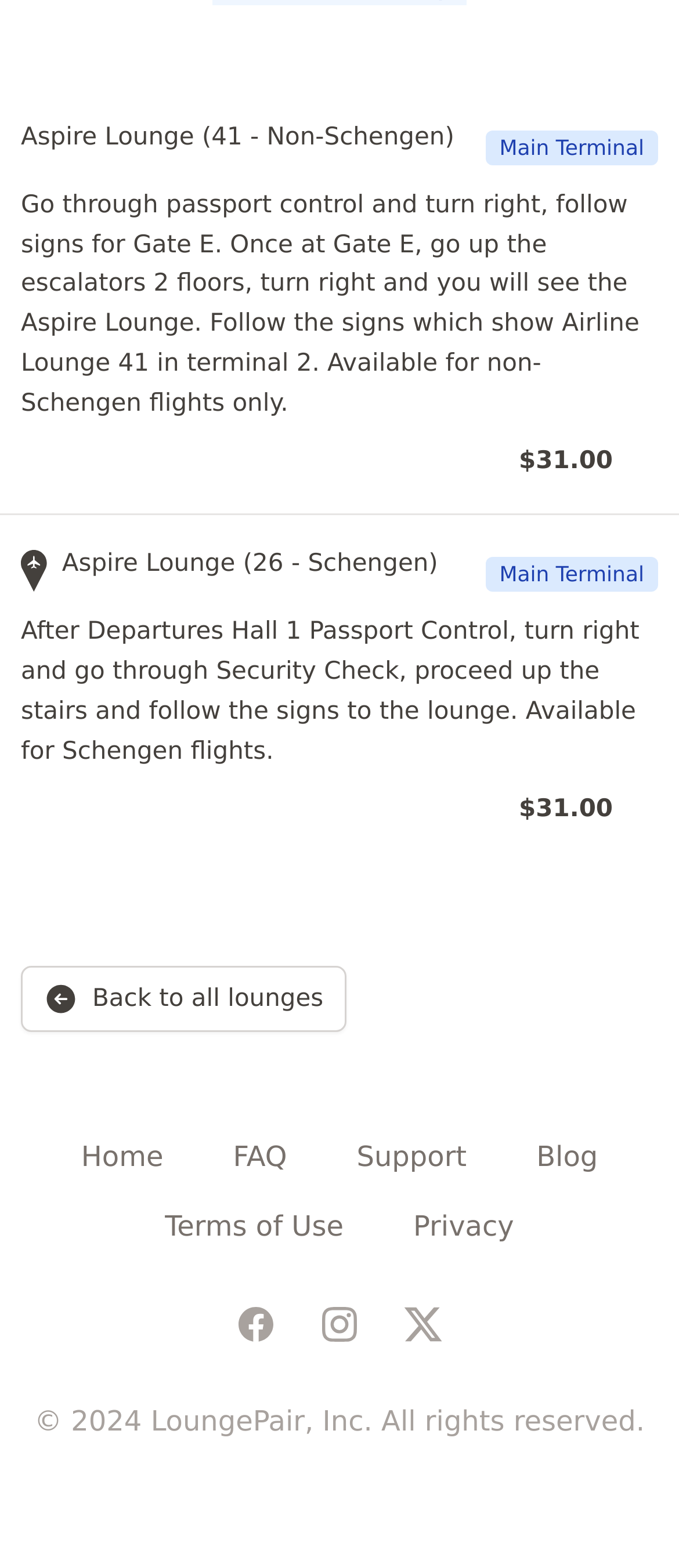Specify the bounding box coordinates of the element's region that should be clicked to achieve the following instruction: "view about page". The bounding box coordinates consist of four float numbers between 0 and 1, in the format [left, top, right, bottom].

None